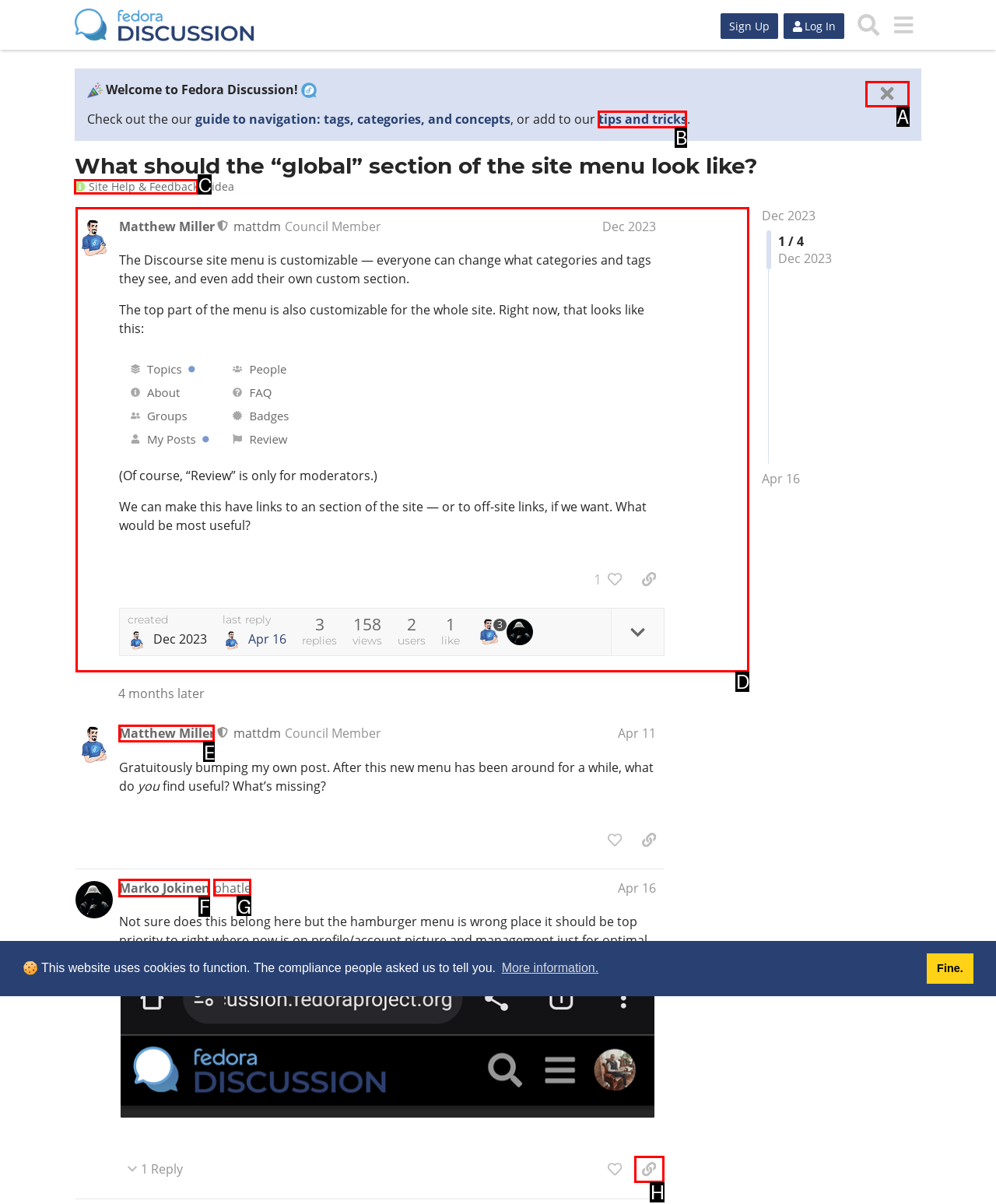Identify the HTML element to click to fulfill this task: View the post by @mattdm
Answer with the letter from the given choices.

D